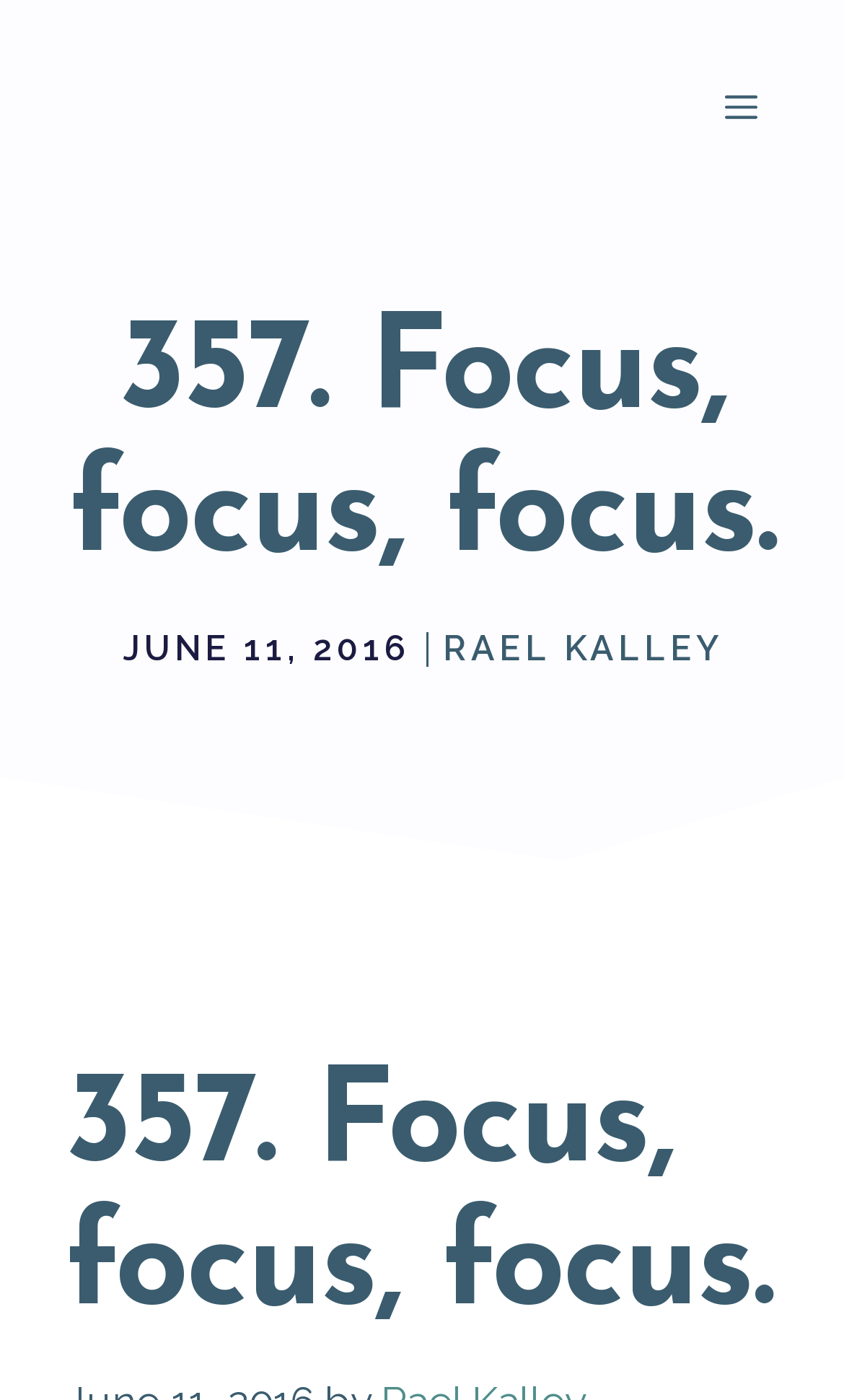Determine the bounding box for the UI element as described: "Menu". The coordinates should be represented as four float numbers between 0 and 1, formatted as [left, top, right, bottom].

[0.808, 0.031, 0.949, 0.124]